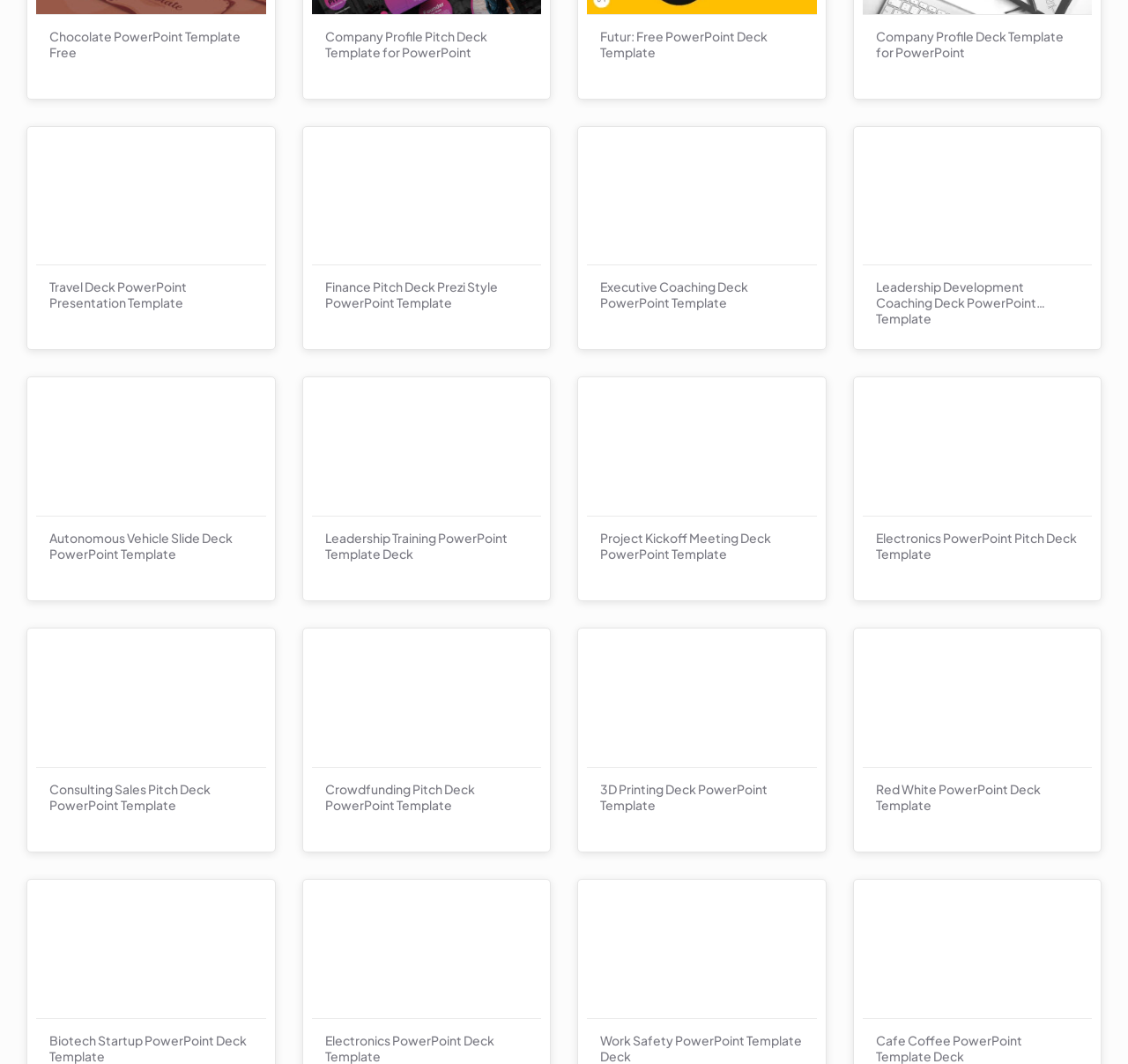What is the title of the last PowerPoint template?
Identify the answer in the screenshot and reply with a single word or phrase.

Electronics PowerPoint Pitch Deck Template